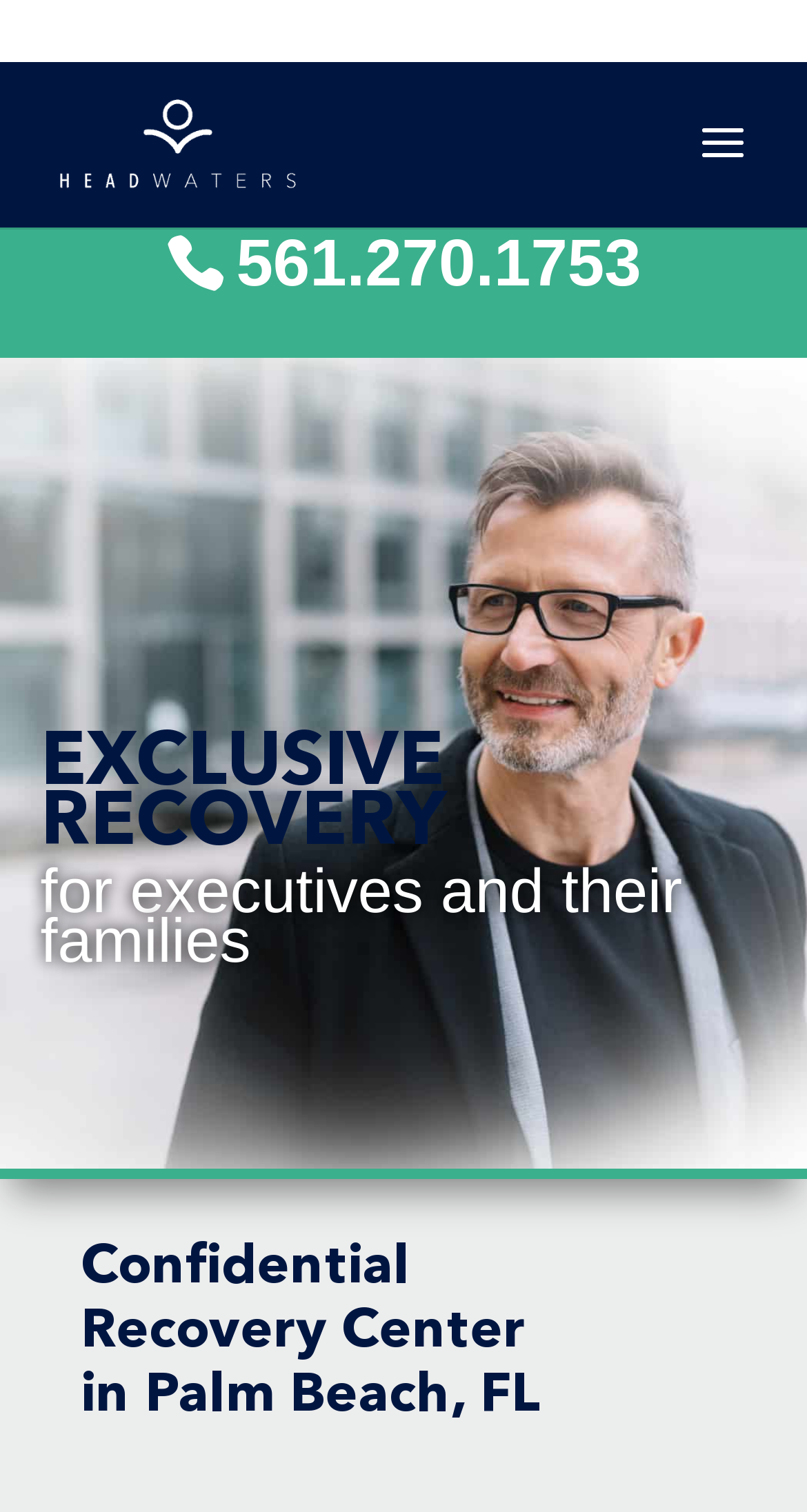Where is the recovery center located?
Based on the visual details in the image, please answer the question thoroughly.

The location of the recovery center is obtained from the heading element 'Confidential Recovery Center in Palm Beach, FL', which is located near the bottom of the webpage.